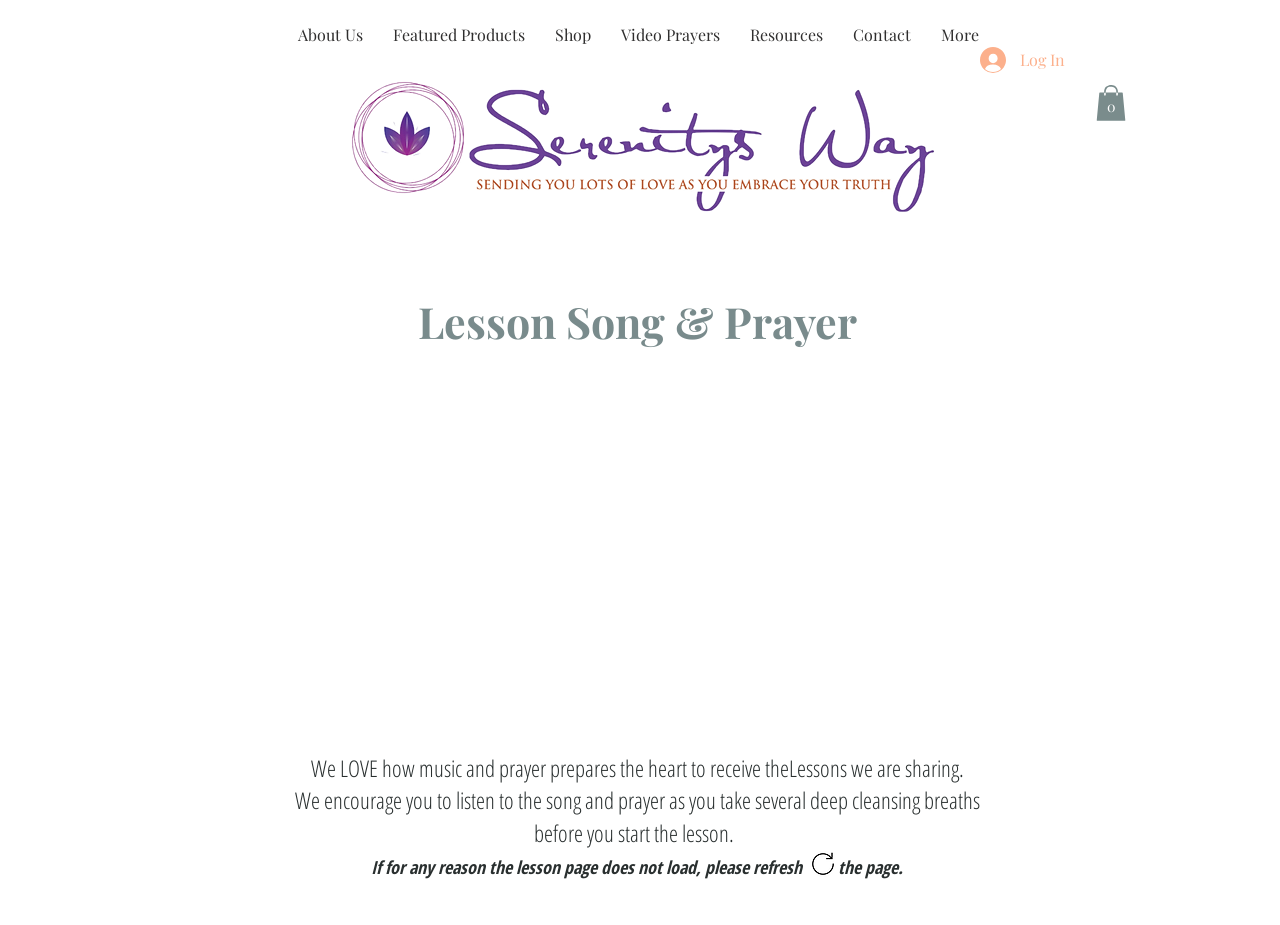Please provide the bounding box coordinates for the element that needs to be clicked to perform the instruction: "Log in to the website". The coordinates must consist of four float numbers between 0 and 1, formatted as [left, top, right, bottom].

[0.755, 0.044, 0.843, 0.085]